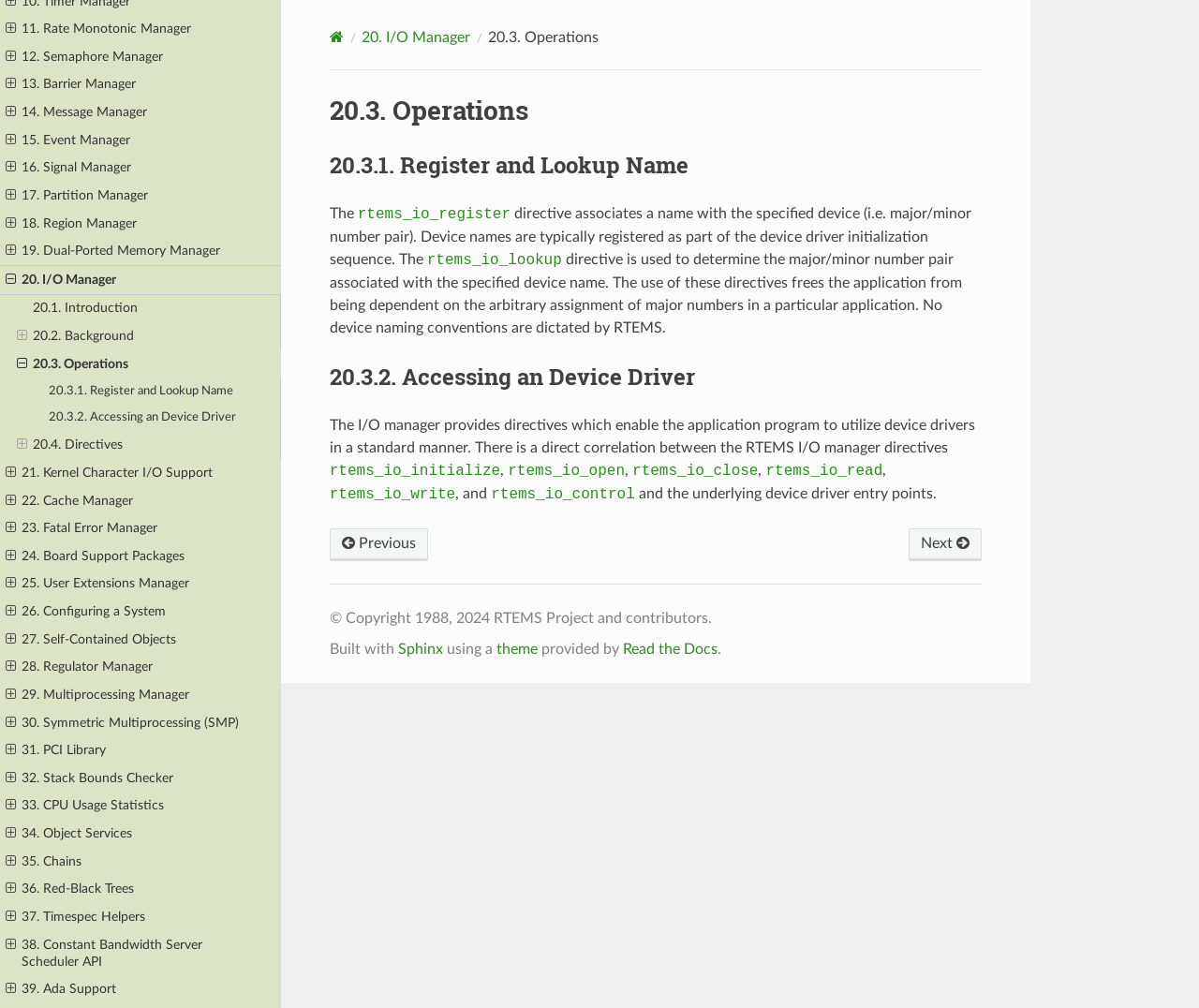Describe the webpage in detail, including text, images, and layout.

This webpage is a documentation page for RTEMS Classic API Guide, specifically focusing on "20.3. Operations". The page has a navigation section at the top, which includes links to "Home" and "20. I/O Manager", as well as a breadcrumb trail showing the current location as "20.3. Operations".

Below the navigation section, there is a main content area that displays the documentation for "20.3. Operations". The content is organized into sections, with headings and subheadings. The main heading "20.3. Operations ¶" is at the top, followed by a subheading "20.3.1. Register and Lookup Name ¶".

To the left of the main content area, there is a sidebar that lists various links to other sections of the documentation, including "11. Rate Monotonic Manager", "12. Semaphore Manager", "13. Barrier Manager", and many others. Each link has a corresponding button with an icon, and some of the links are expanded to show additional information.

The overall layout of the page is clean and organized, with clear headings and concise text. The use of icons and buttons adds a touch of visual appeal to the page.